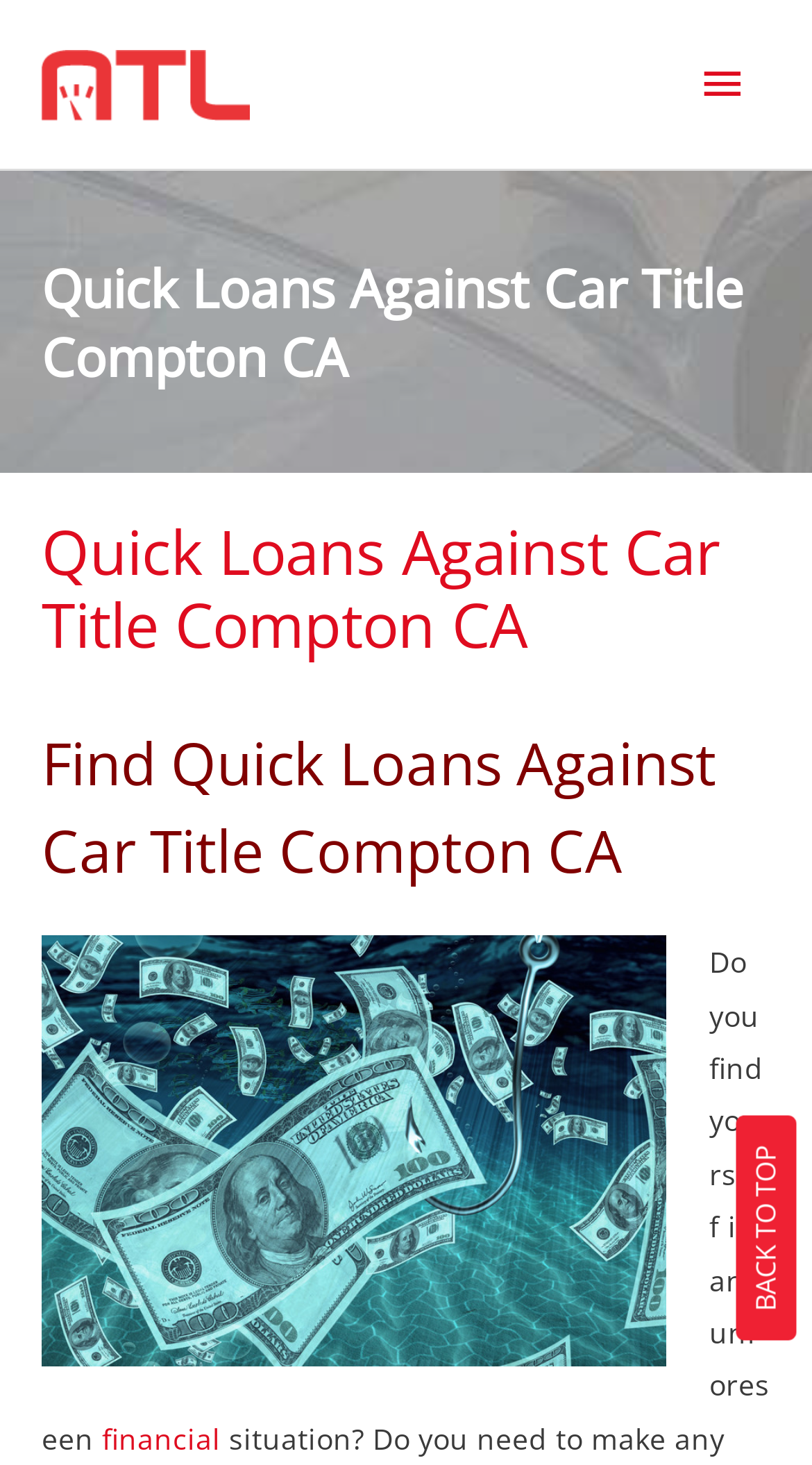What is the company name?
Deliver a detailed and extensive answer to the question.

The company name is ATL, which can be found as a link and an image at the top left of the webpage, with a bounding box coordinate of [0.051, 0.042, 0.308, 0.069] and [0.051, 0.034, 0.308, 0.082] respectively.